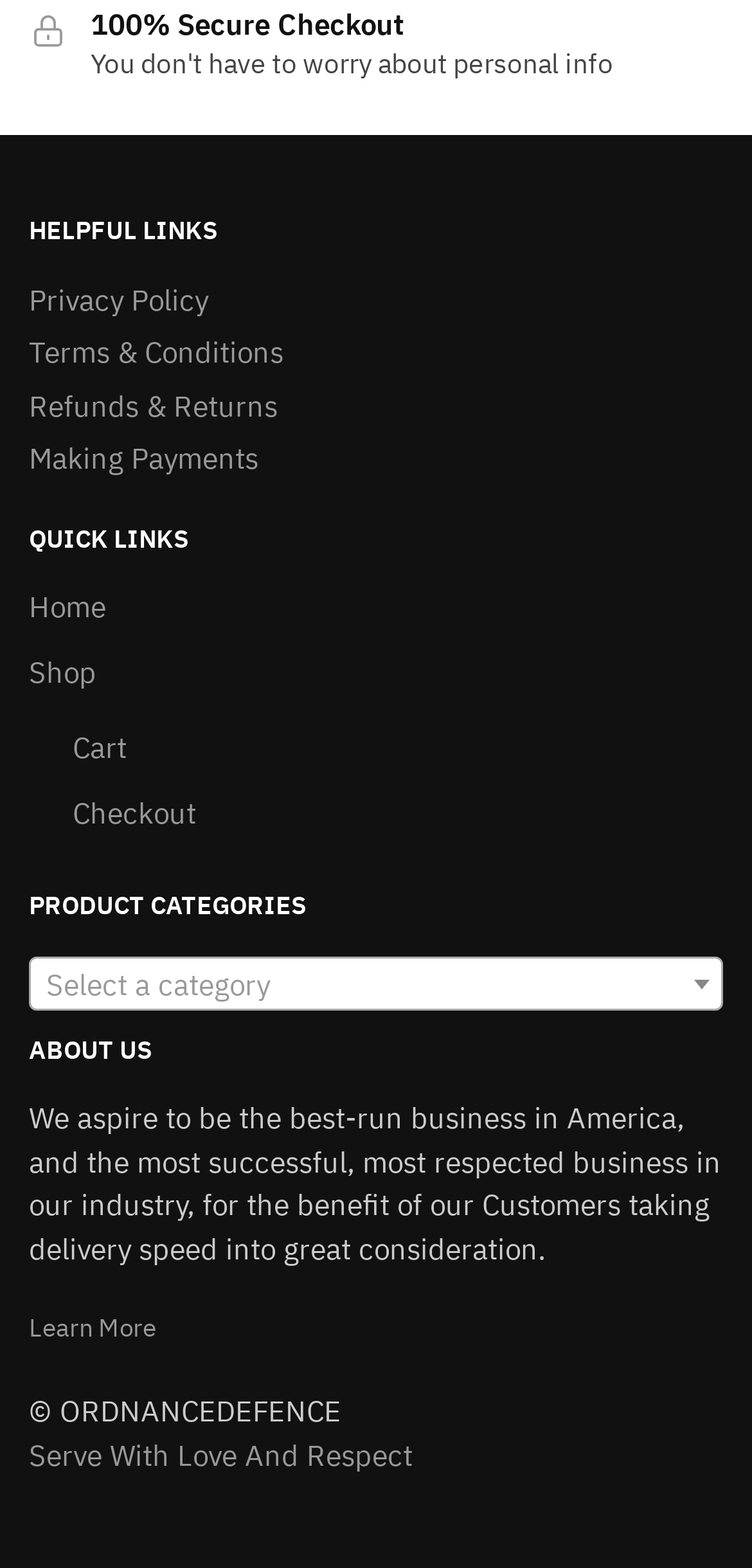From the screenshot, find the bounding box of the UI element matching this description: "Serve With Love And Respect". Supply the bounding box coordinates in the form [left, top, right, bottom], each a float between 0 and 1.

[0.038, 0.917, 0.549, 0.94]